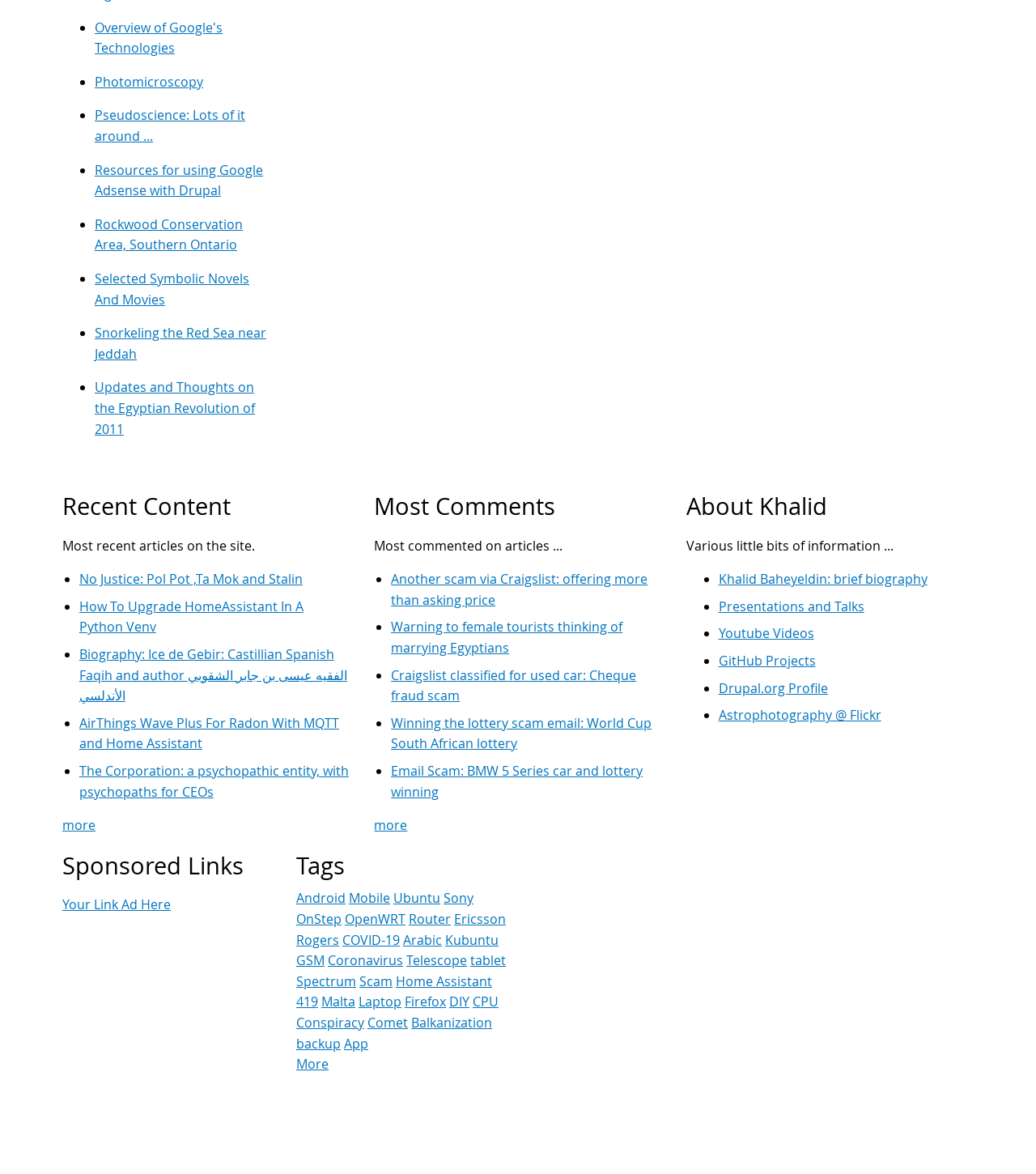Locate the bounding box coordinates of the region to be clicked to comply with the following instruction: "Click on Overview of Google's Technologies". The coordinates must be four float numbers between 0 and 1, in the form [left, top, right, bottom].

[0.091, 0.016, 0.215, 0.048]